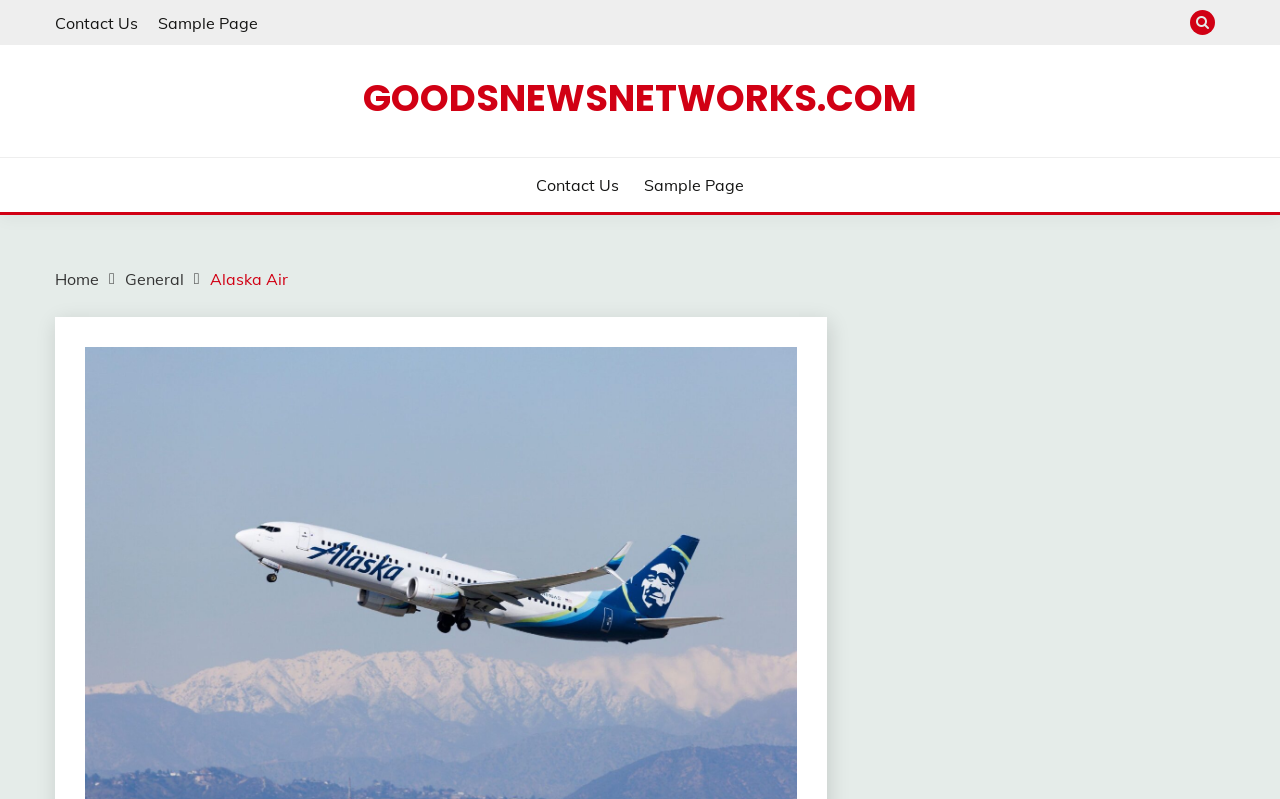Determine the bounding box coordinates for the element that should be clicked to follow this instruction: "go to general page". The coordinates should be given as four float numbers between 0 and 1, in the format [left, top, right, bottom].

[0.098, 0.336, 0.144, 0.361]